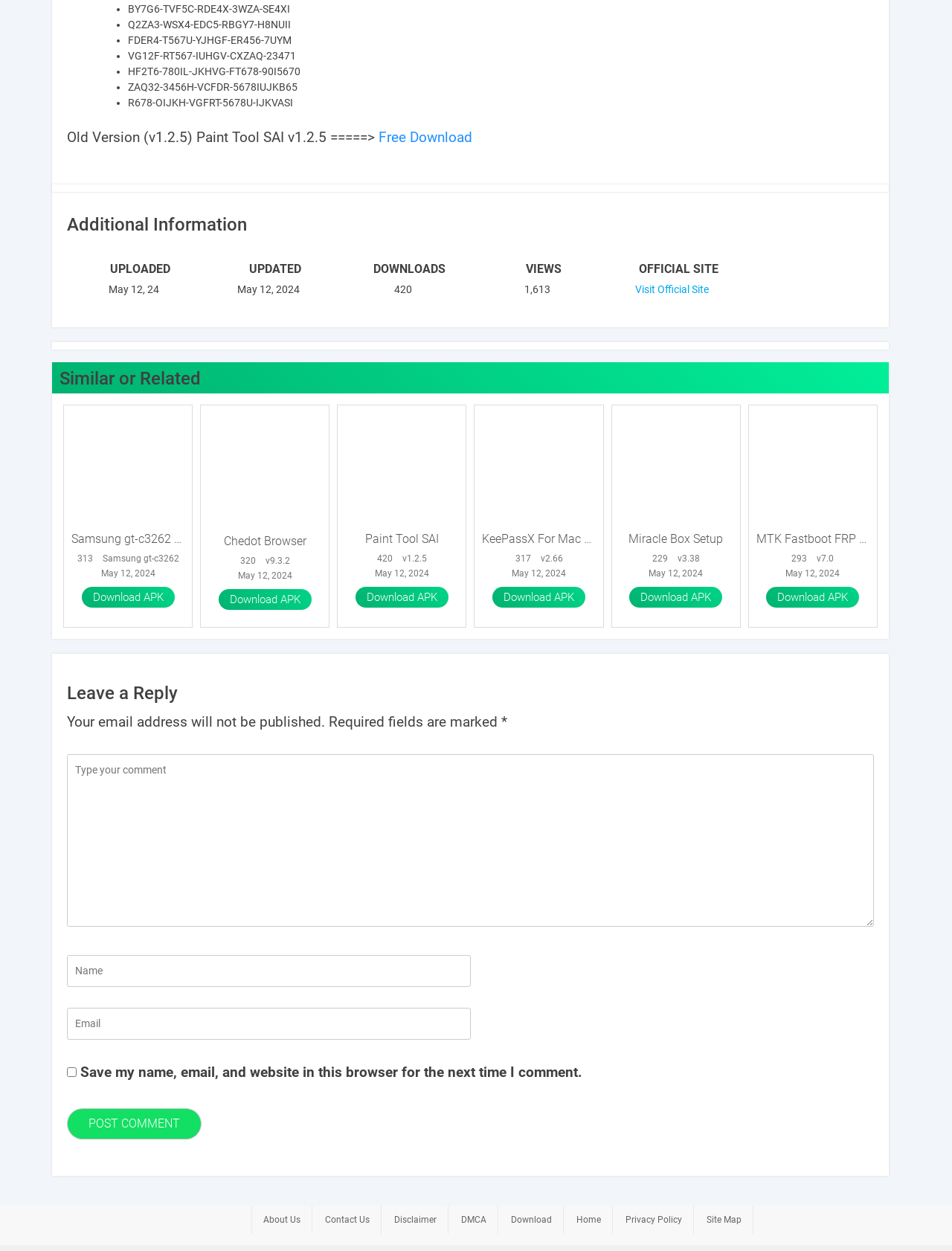Provide the bounding box coordinates of the HTML element described by the text: "Disclaimer".

[0.402, 0.964, 0.471, 0.986]